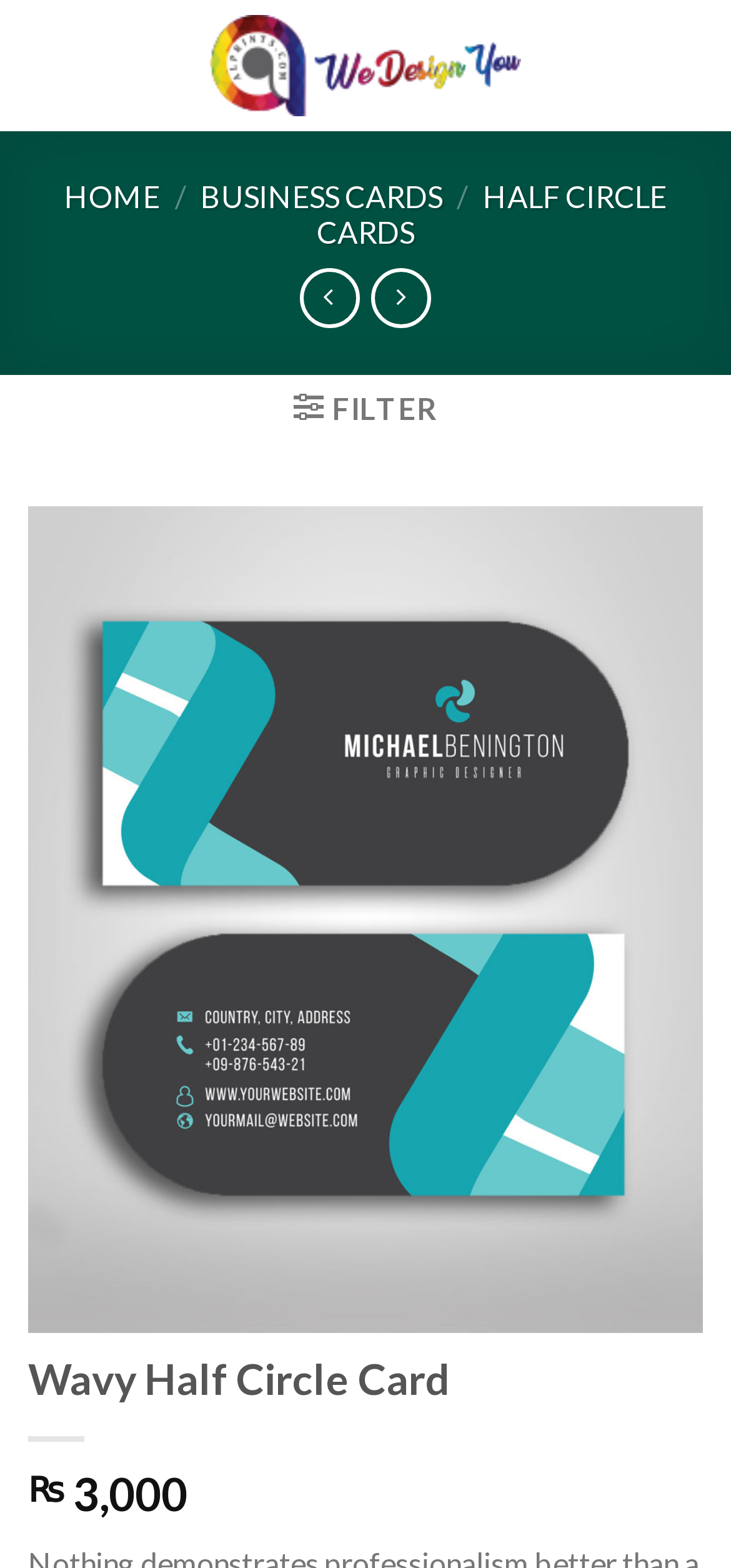Bounding box coordinates are given in the format (top-left x, top-left y, bottom-right x, bottom-right y). All values should be floating point numbers between 0 and 1. Provide the bounding box coordinate for the UI element described as: Filter

[0.402, 0.248, 0.598, 0.271]